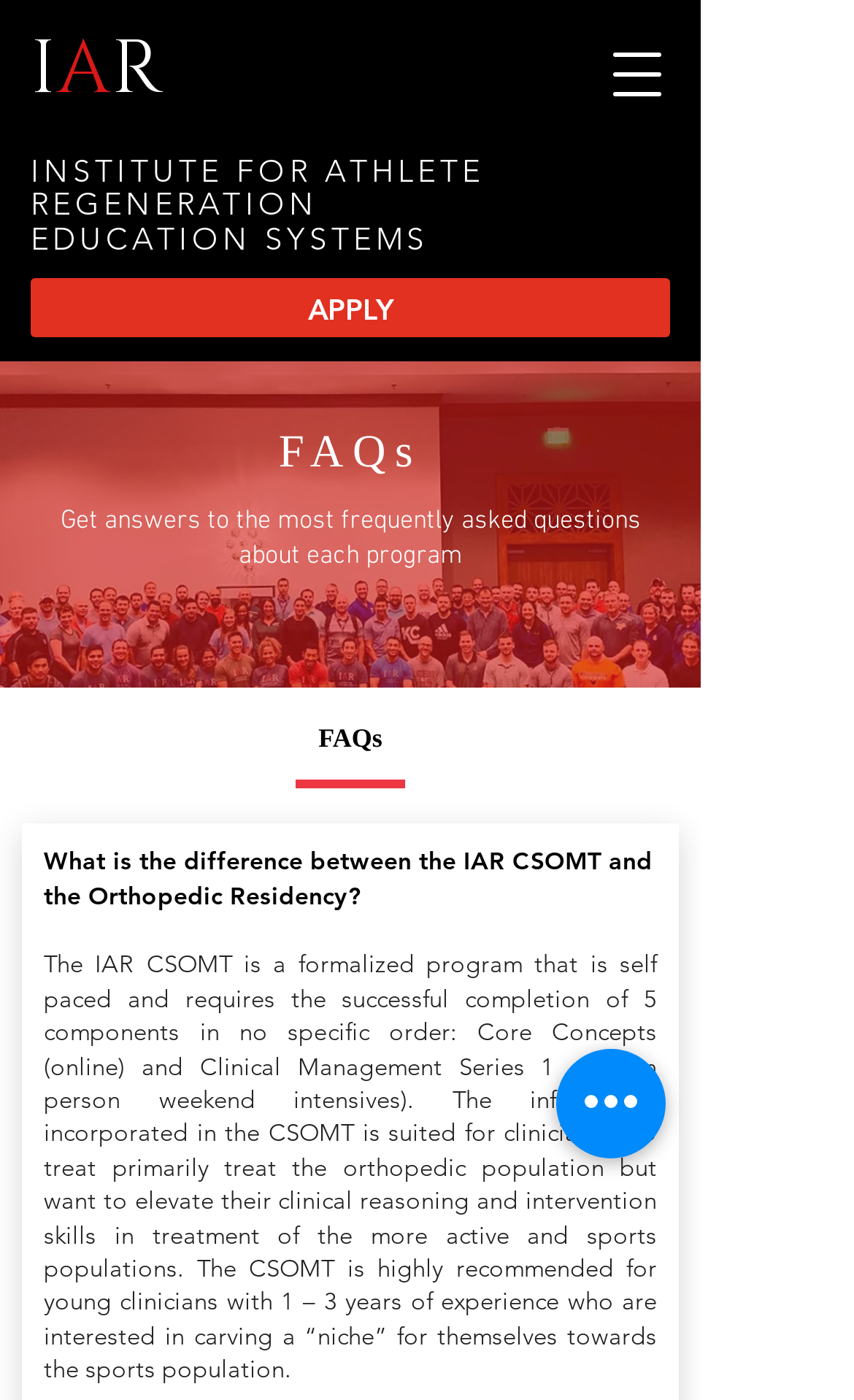Provide the text content of the webpage's main heading.

INSTITUTE FOR ATHLETE REGENERATION
EDUCATION SYSTEMS